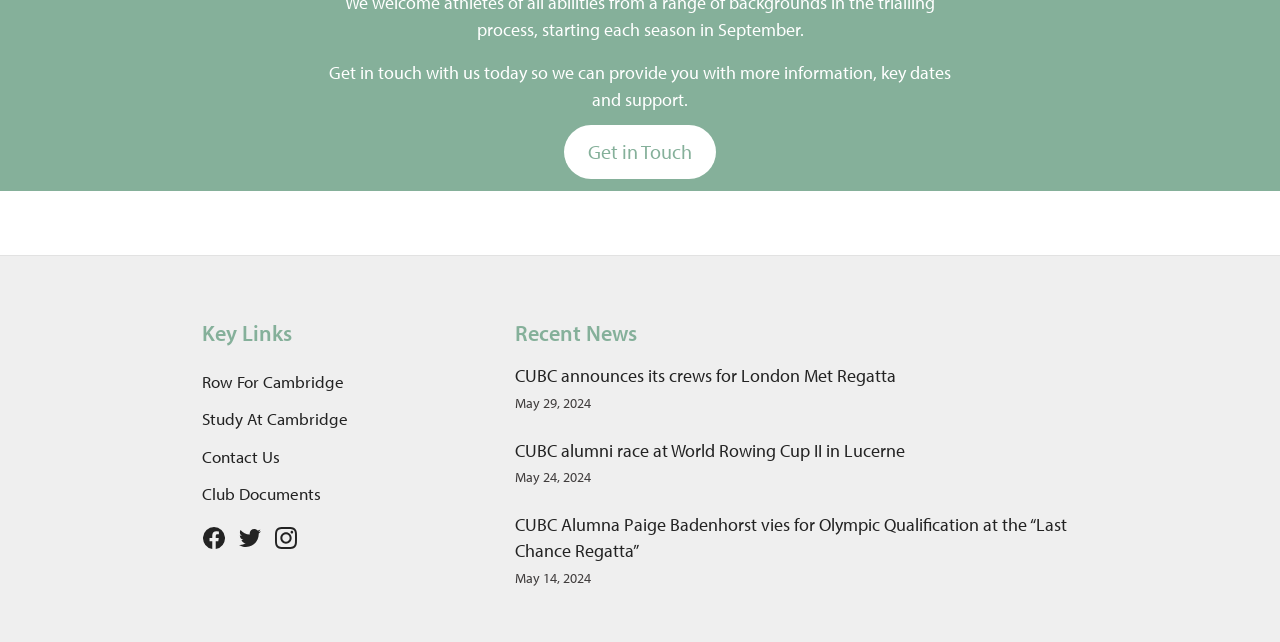Please identify the bounding box coordinates of the element on the webpage that should be clicked to follow this instruction: "Read 'CUBC announces its crews for London Met Regatta'". The bounding box coordinates should be given as four float numbers between 0 and 1, formatted as [left, top, right, bottom].

[0.403, 0.566, 0.842, 0.607]